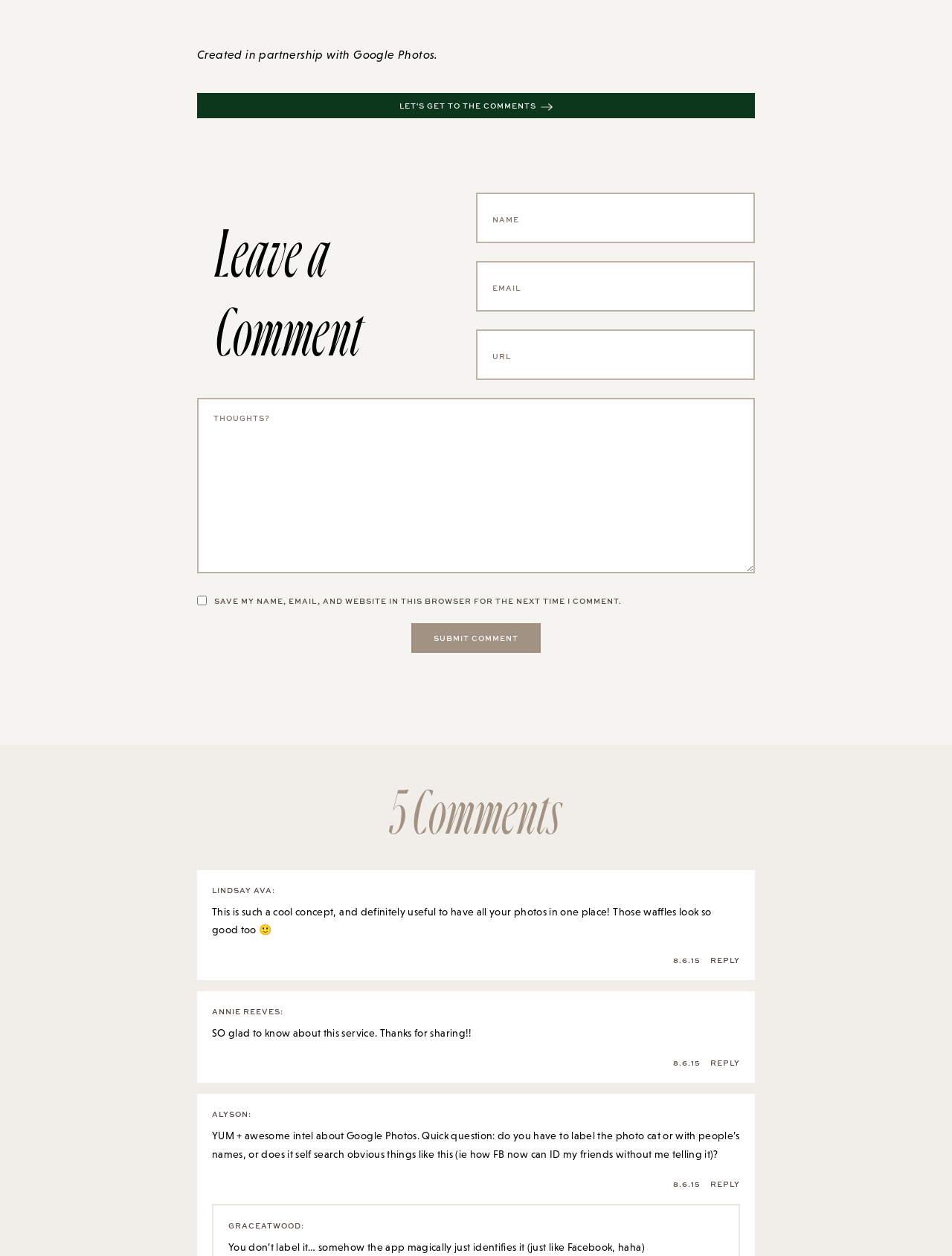What is the format of the dates in the comments?
Please provide a comprehensive answer based on the contents of the image.

The dates in the comments, such as '8.6.15', suggest that the format of the dates is Month.Day.Year. This format is commonly used in many websites and applications.